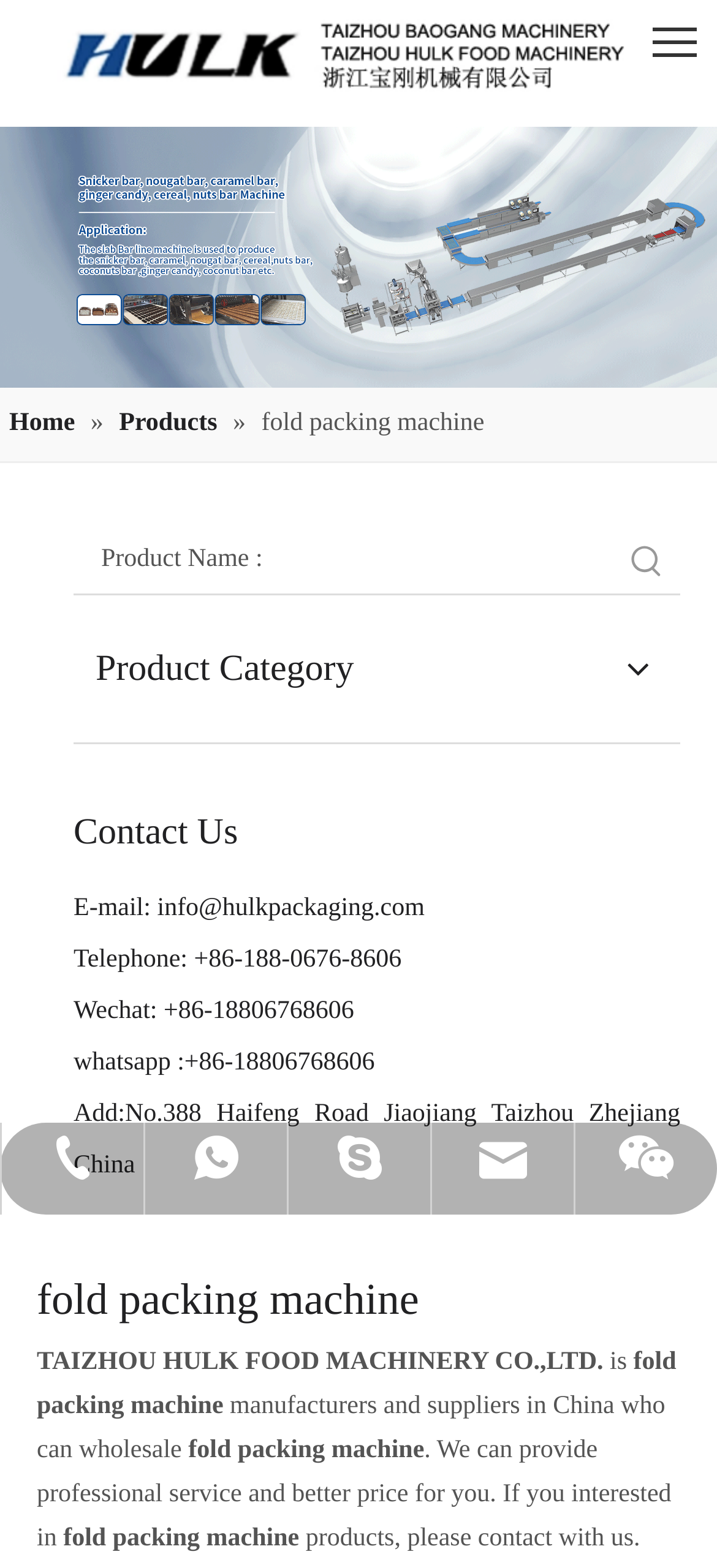Please determine the bounding box coordinates of the element to click on in order to accomplish the following task: "Click on the 'Products' link". Ensure the coordinates are four float numbers ranging from 0 to 1, i.e., [left, top, right, bottom].

[0.166, 0.262, 0.312, 0.279]